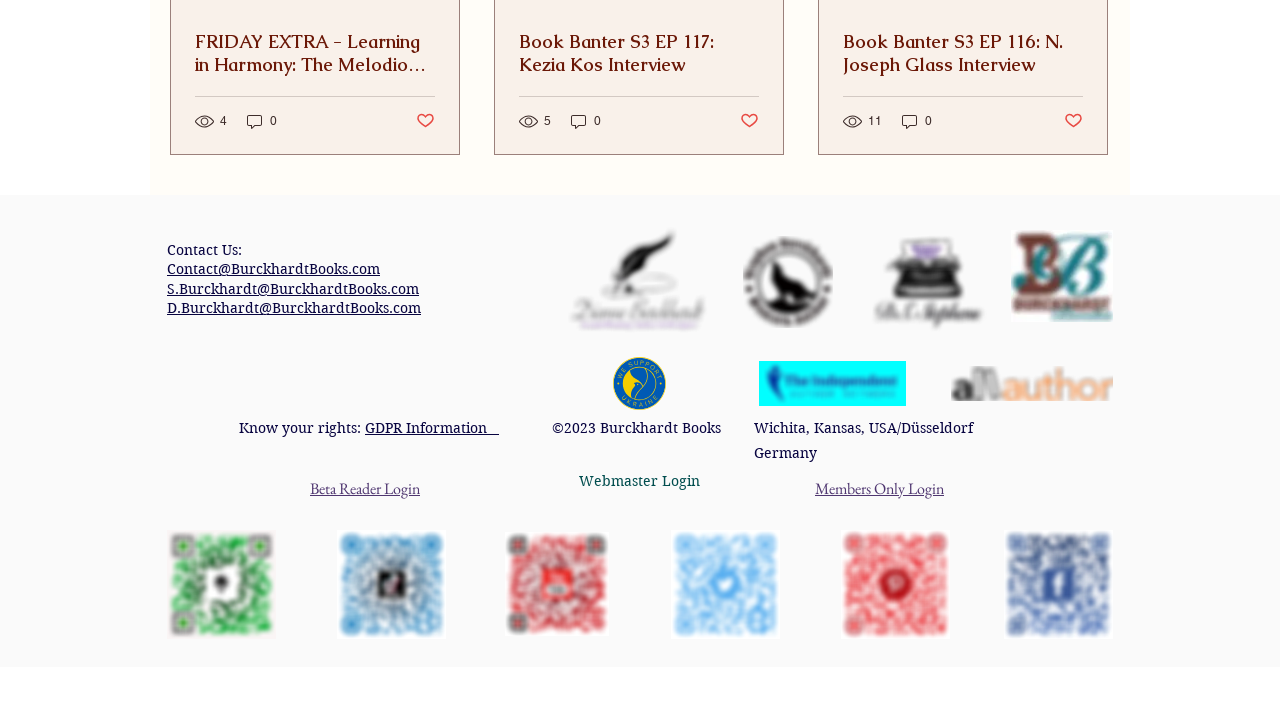Answer the following query concisely with a single word or phrase:
What is the location of Burckhardt Books?

Wichita, Kansas, USA/Düsseldorf Germany